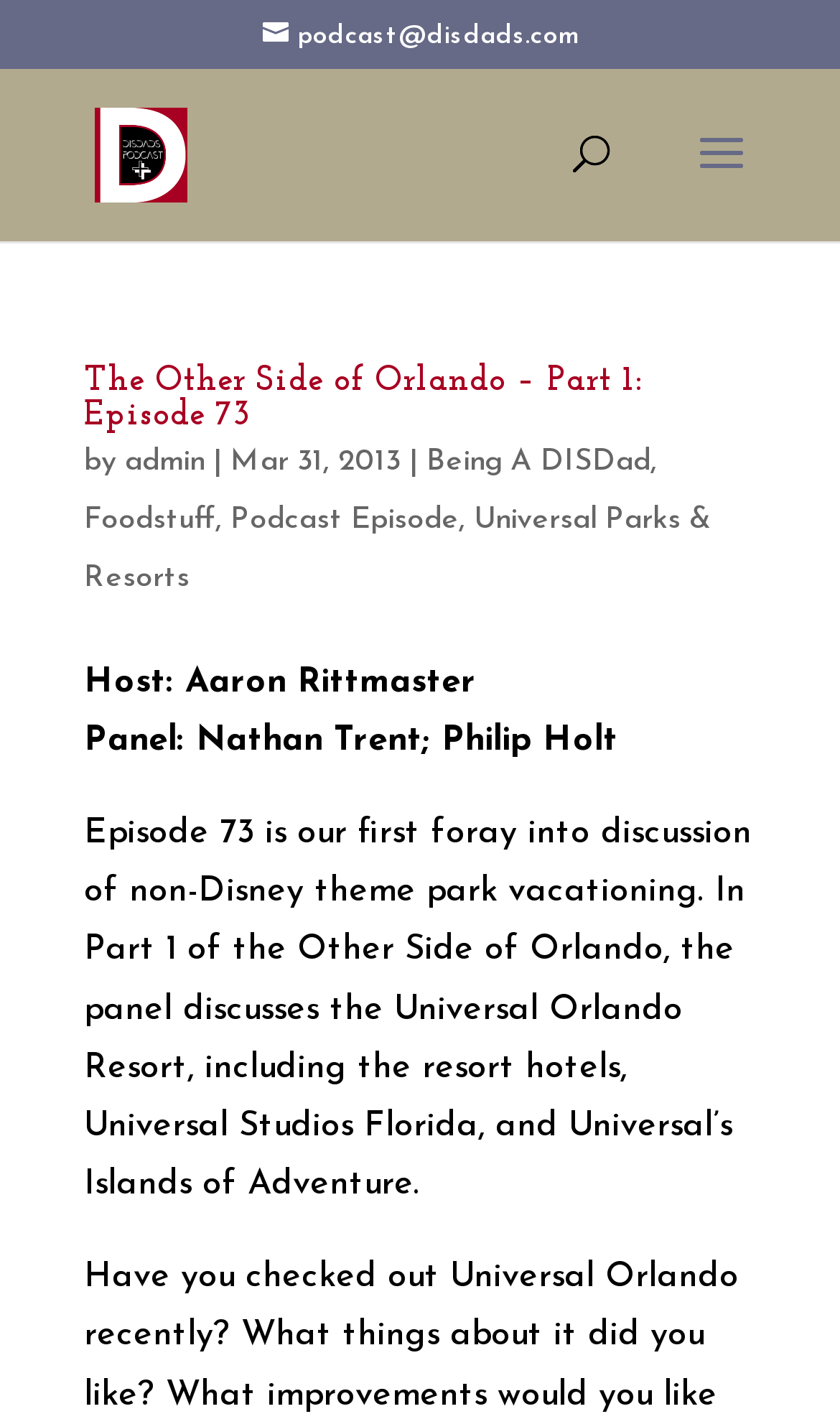Identify the bounding box coordinates for the region to click in order to carry out this instruction: "search for something". Provide the coordinates using four float numbers between 0 and 1, formatted as [left, top, right, bottom].

[0.5, 0.049, 0.9, 0.05]